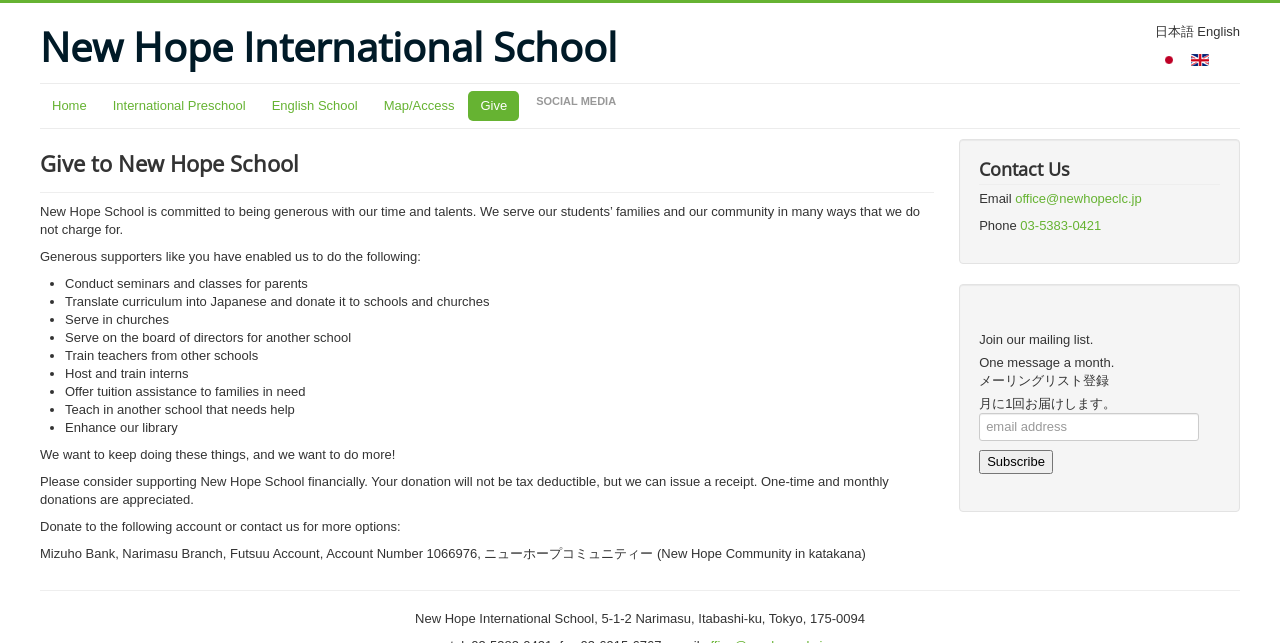Provide a brief response to the question using a single word or phrase: 
What is the purpose of the 'Give' section?

To support the school financially